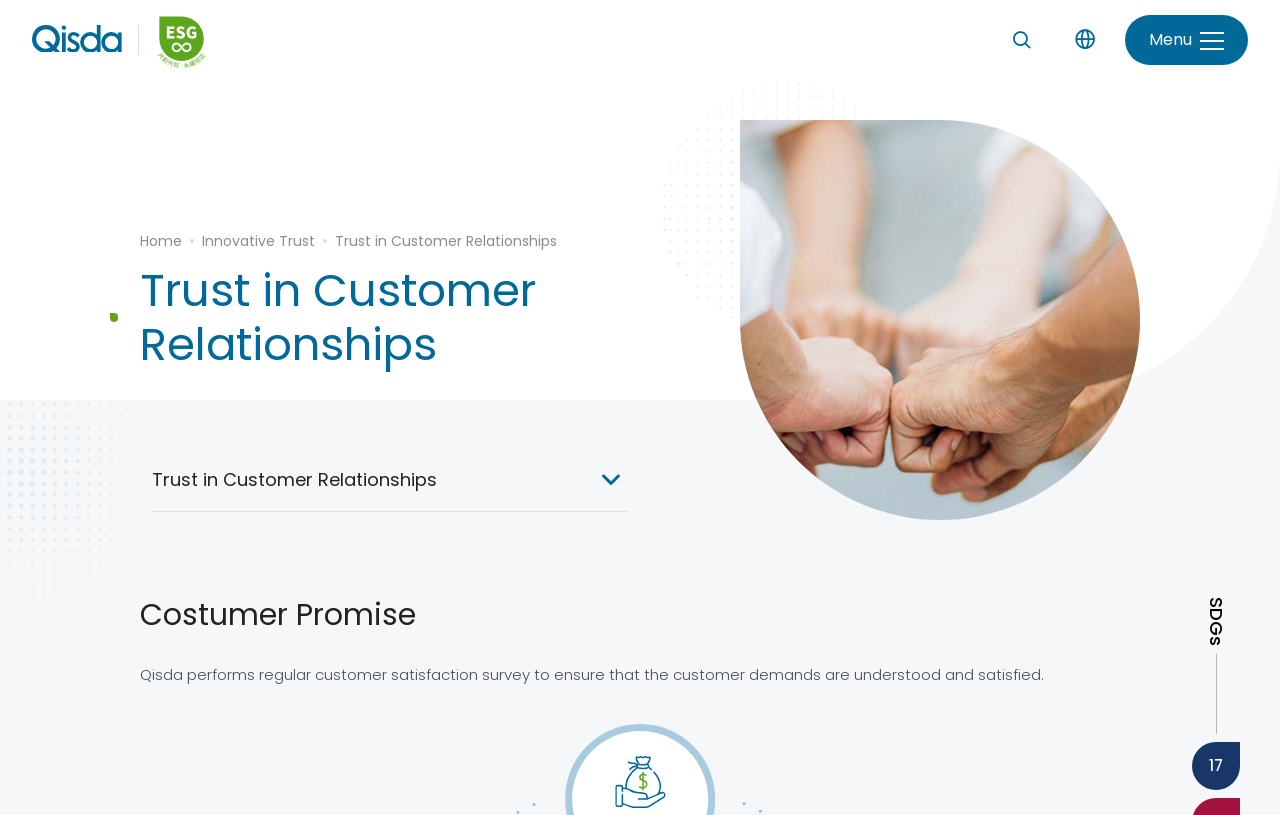What is the company's promise to customers?
Please answer the question as detailed as possible.

The webpage has a heading 'Customer Promise' and mentions that the company performs regular customer satisfaction surveys, implying that the company's promise to customers is to ensure their satisfaction and meet their demands.